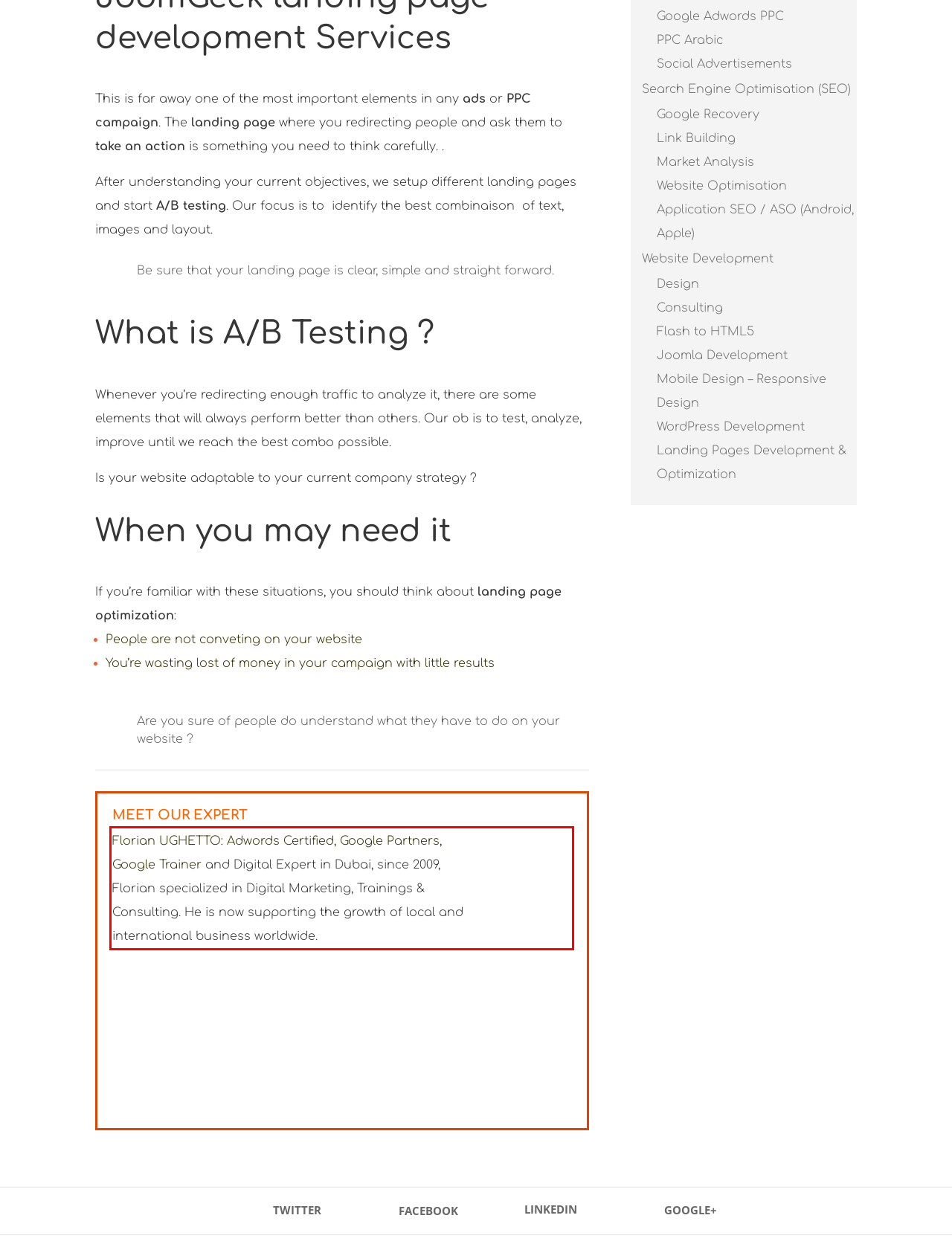View the screenshot of the webpage and identify the UI element surrounded by a red bounding box. Extract the text contained within this red bounding box.

Florian UGHETTO: Adwords Certified, Google Partners, Google Trainer and Digital Expert in Dubai, since 2009, Florian specialized in Digital Marketing, Trainings & Consulting. He is now supporting the growth of local and international business worldwide.